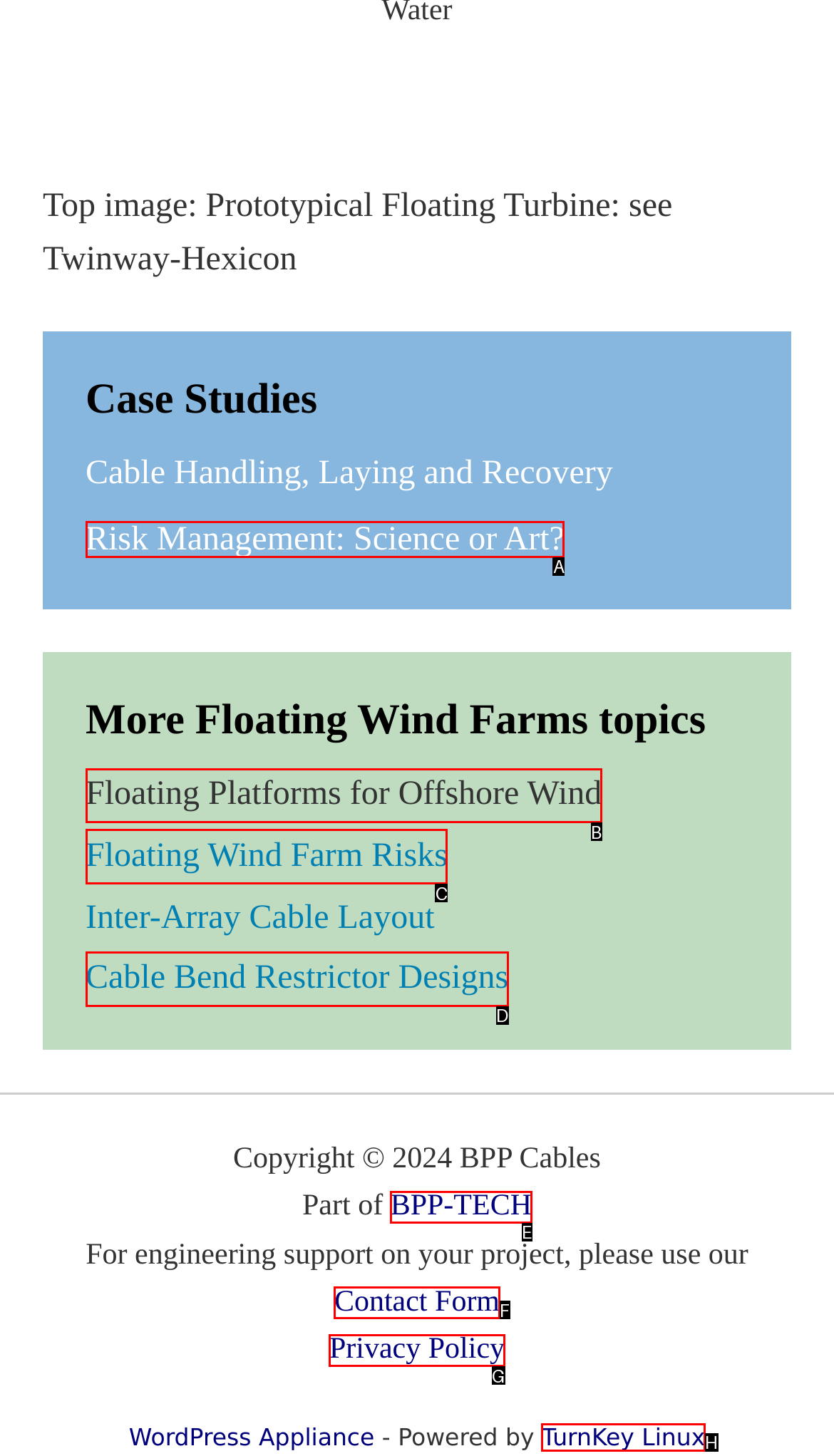Identify the letter of the UI element I need to click to carry out the following instruction: Visit the BPP-TECH website

E